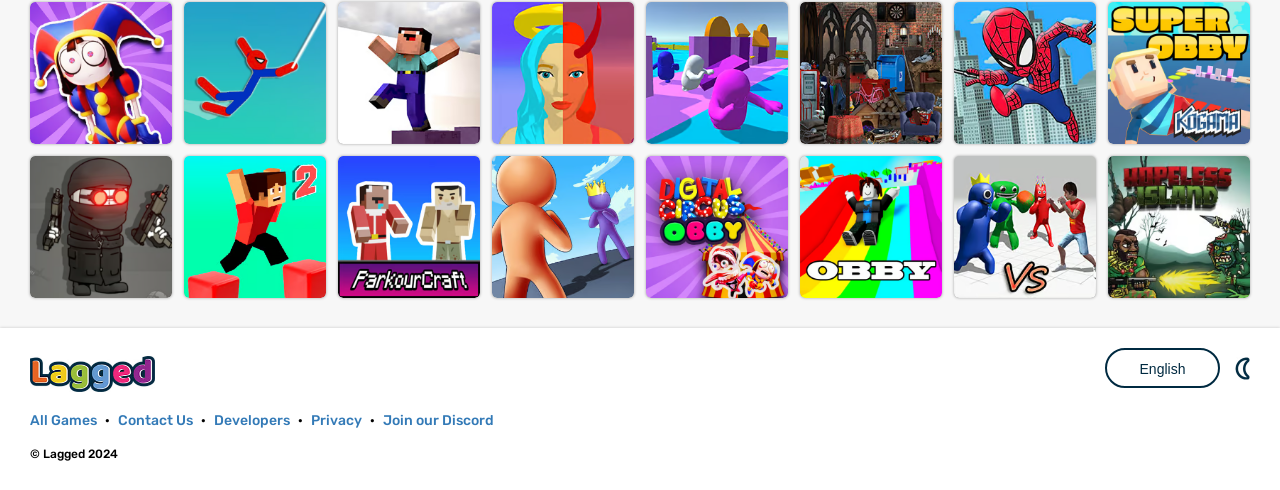Please give a one-word or short phrase response to the following question: 
What is the name of the website?

Lagged.com